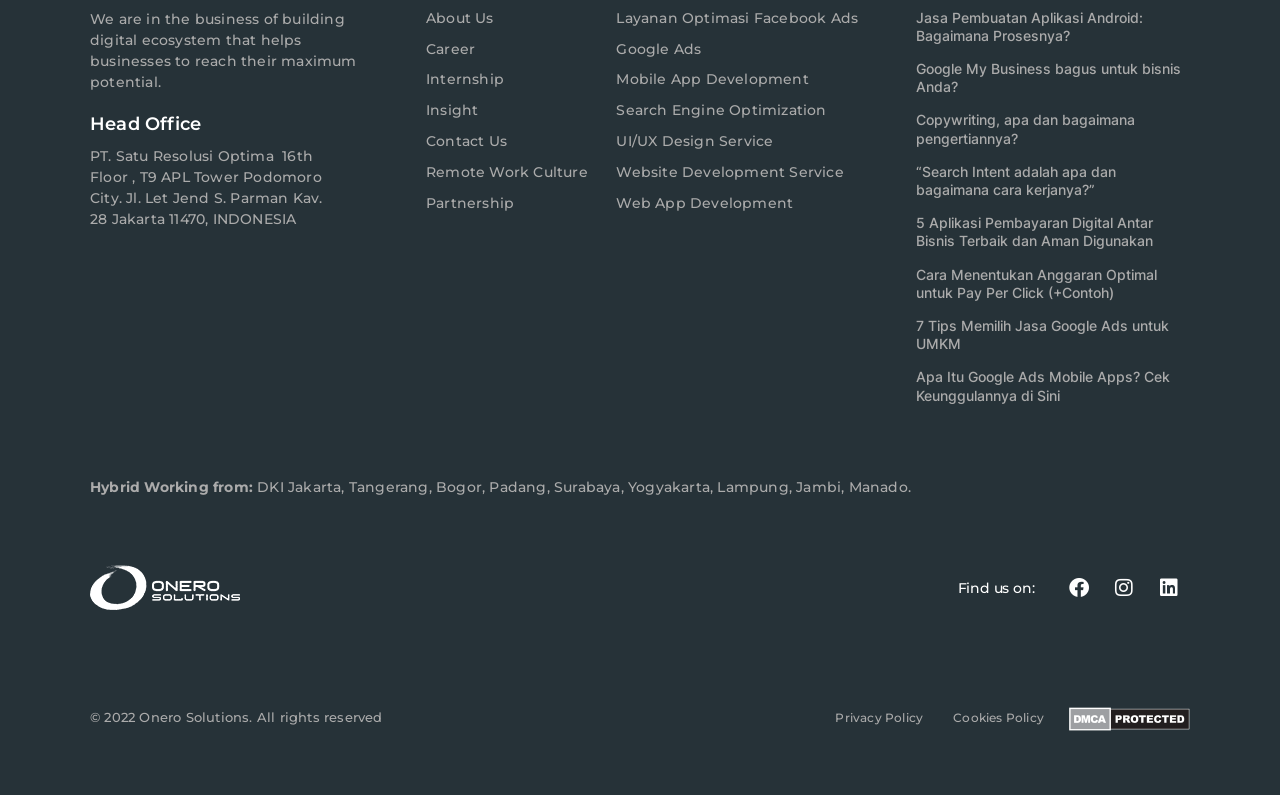What is the topic of the article with the heading 'Jasa Pembuatan Aplikasi Android: Bagaimana Prosesnya?'?
Please answer the question with a detailed and comprehensive explanation.

The article with the heading 'Jasa Pembuatan Aplikasi Android: Bagaimana Prosesnya?' is located in the middle of the webpage, and based on the heading, it appears to be discussing the process of developing Android applications.